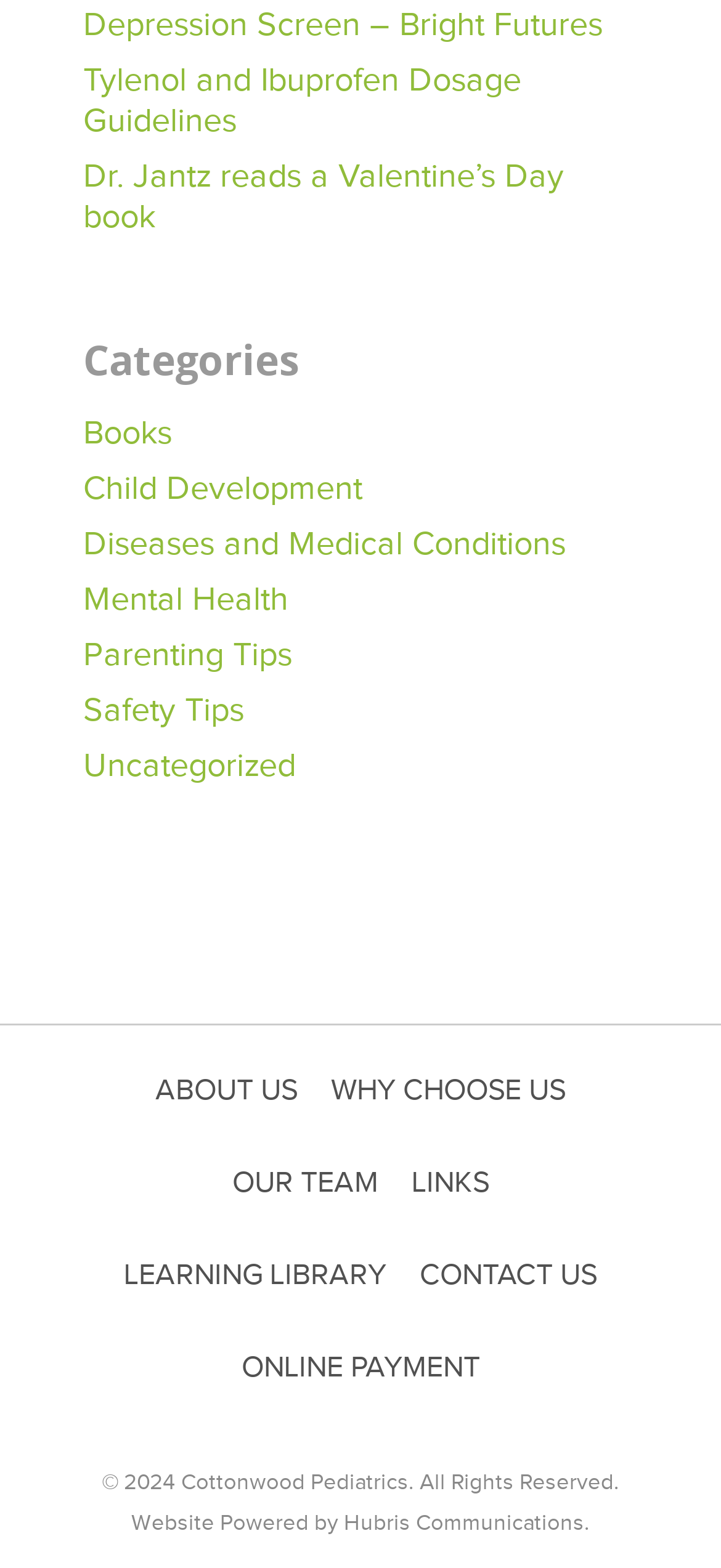Locate the bounding box coordinates of the clickable region necessary to complete the following instruction: "Contact 'Cottonwood Pediatrics'". Provide the coordinates in the format of four float numbers between 0 and 1, i.e., [left, top, right, bottom].

[0.582, 0.8, 0.828, 0.826]